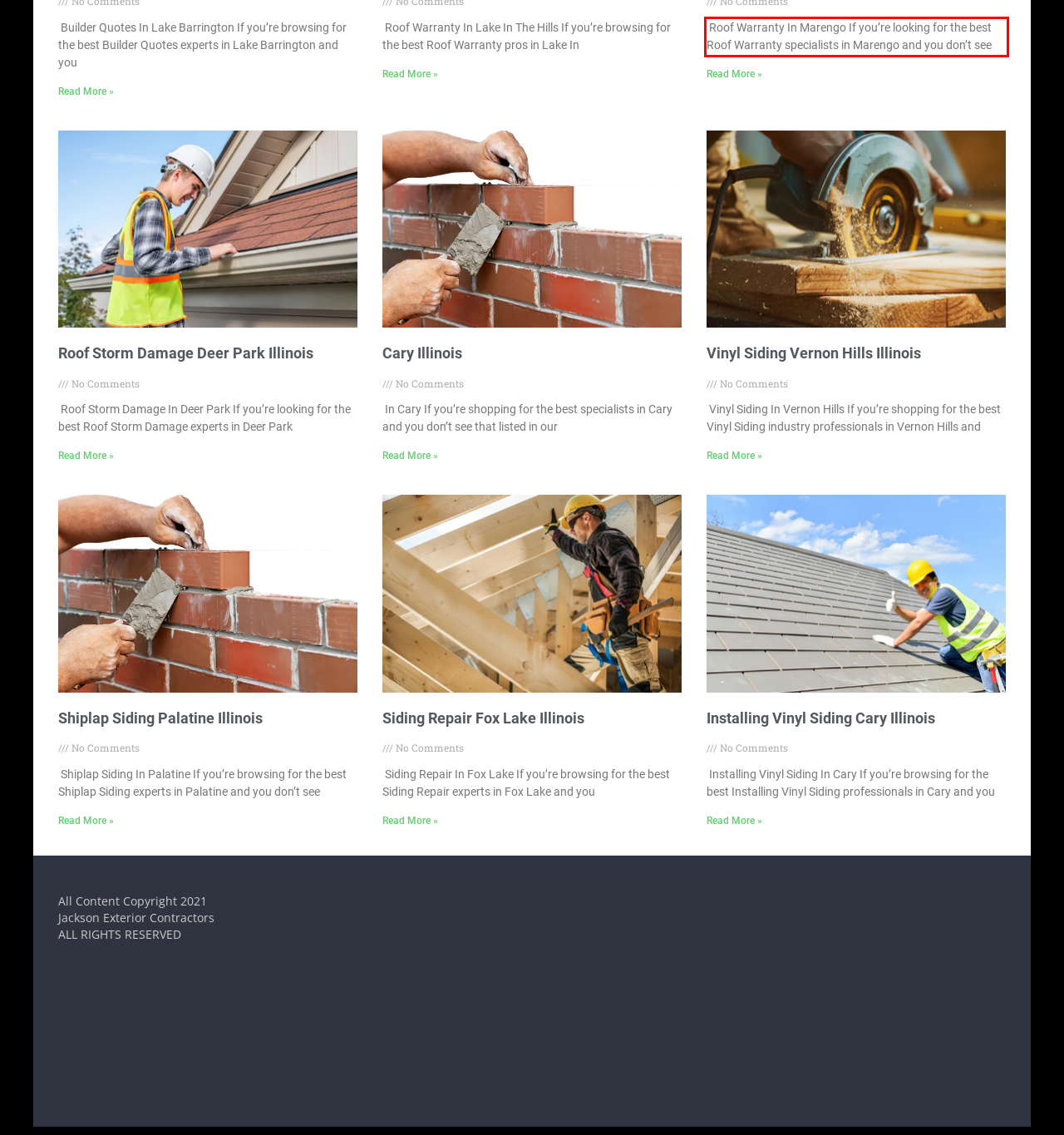Identify the red bounding box in the webpage screenshot and perform OCR to generate the text content enclosed.

﻿ Roof Warranty In Marengo If you’re looking for the best Roof Warranty specialists in Marengo and you don’t see